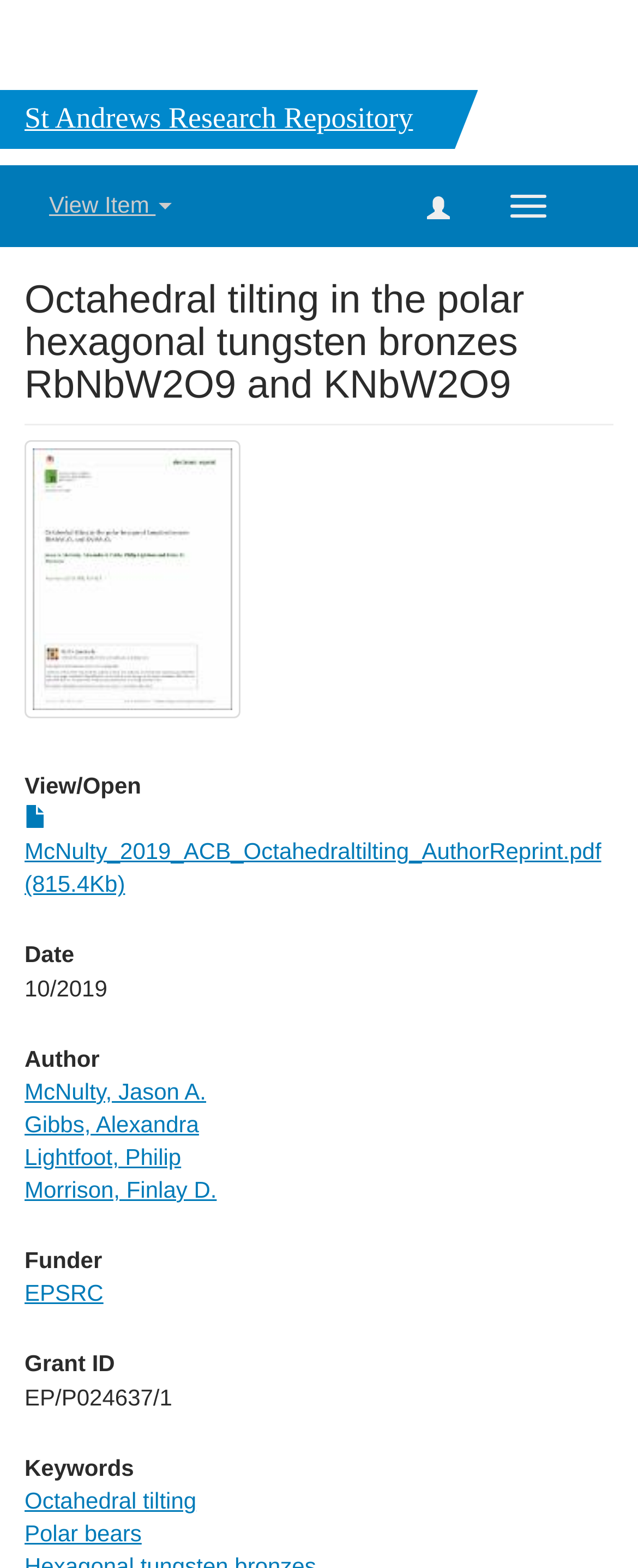Answer the question below with a single word or a brief phrase: 
What is the file size of the PDF?

815.4Kb